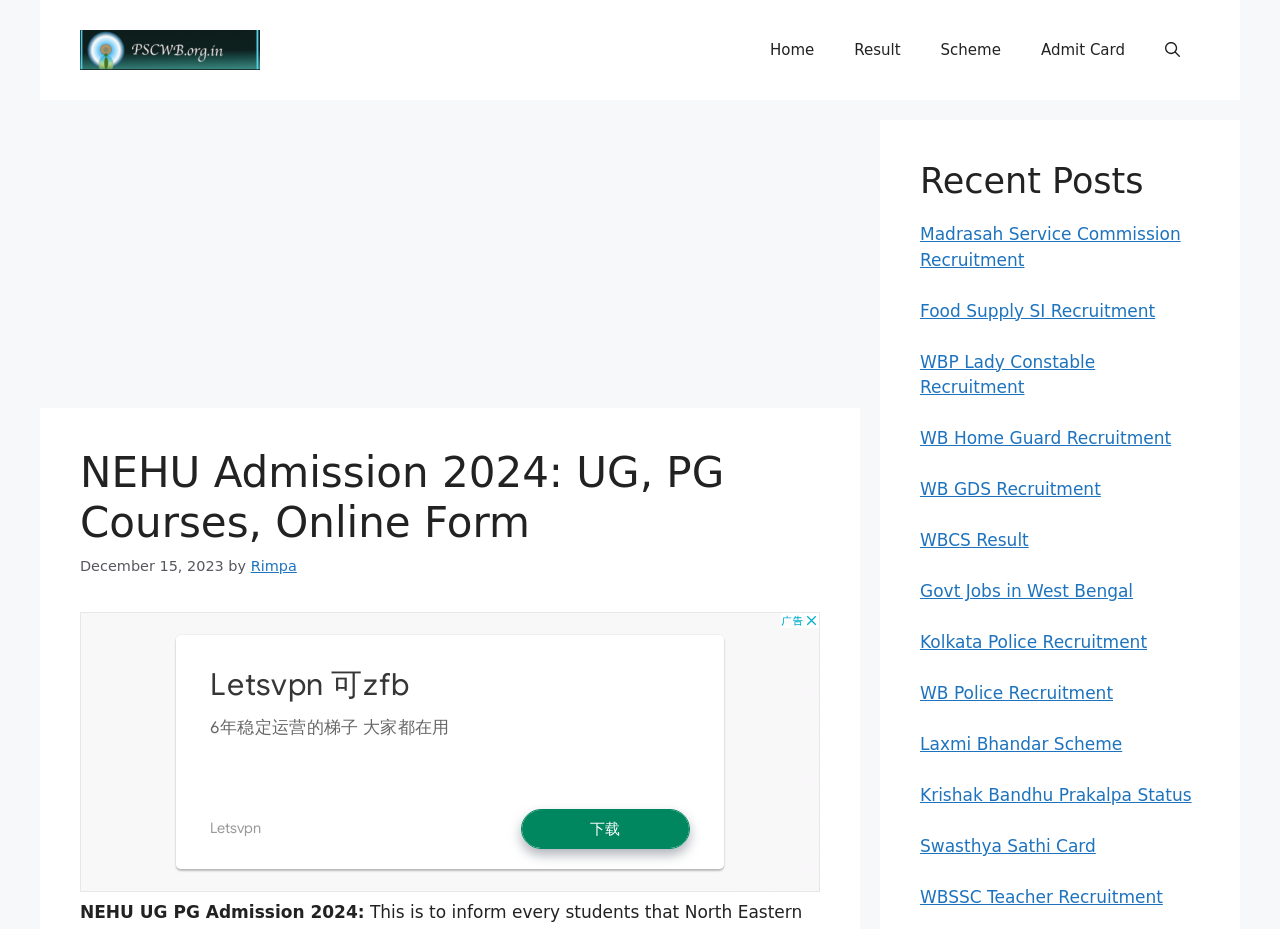Determine the bounding box coordinates of the clickable area required to perform the following instruction: "Visit the pscwb.org.in website". The coordinates should be represented as four float numbers between 0 and 1: [left, top, right, bottom].

[0.062, 0.042, 0.203, 0.064]